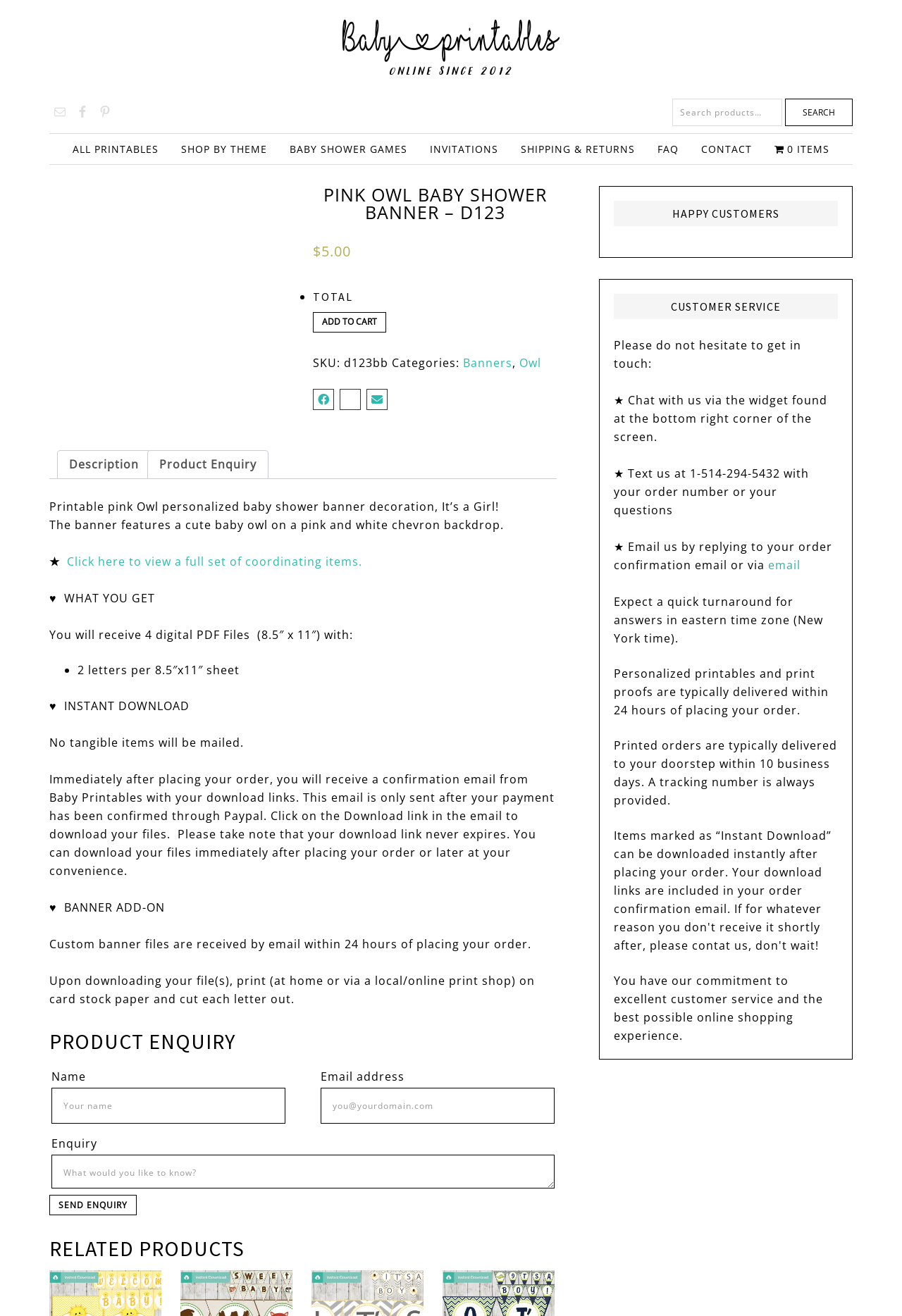Create an elaborate caption that covers all aspects of the webpage.

This webpage is about a printable pink owl personalized baby shower banner decoration. At the top, there is a navigation menu with links to "ALL PRINTABLES", "SHOP BY THEME", "BABY SHOWER GAMES", "INVITATIONS", "SHIPPING & RETURNS", "FAQ", "CONTACT", and "Cart 0 ITEMS". Below the navigation menu, there is a heading that reads "PINK OWL BABY SHOWER BANNER – D123" with a price of $5.00. 

To the left of the heading, there are social media links to "BABY PRINTABLES", "Email", "Facebook", and "Pinterest". On the right side, there is a search bar with a "SEARCH" button. 

Below the heading, there is a description of the product, which is a printable pink owl personalized baby shower banner decoration. The banner features a cute baby owl on a pink and white chevron backdrop. The description also mentions that the product is an instant download, and no tangible items will be mailed. 

There are two tabs, "Description" and "Product Enquiry", below the product description. The "Description" tab is selected by default and provides more information about the product, including what you will receive, how to download the files, and how to print and assemble the banner. The "Product Enquiry" tab allows customers to send an enquiry about the product.

Below the tabs, there is a section titled "RELATED PRODUCTS". 

On the right side of the page, there is a sidebar with a heading "HAPPY CUSTOMERS" and two customer testimonials with images and names.